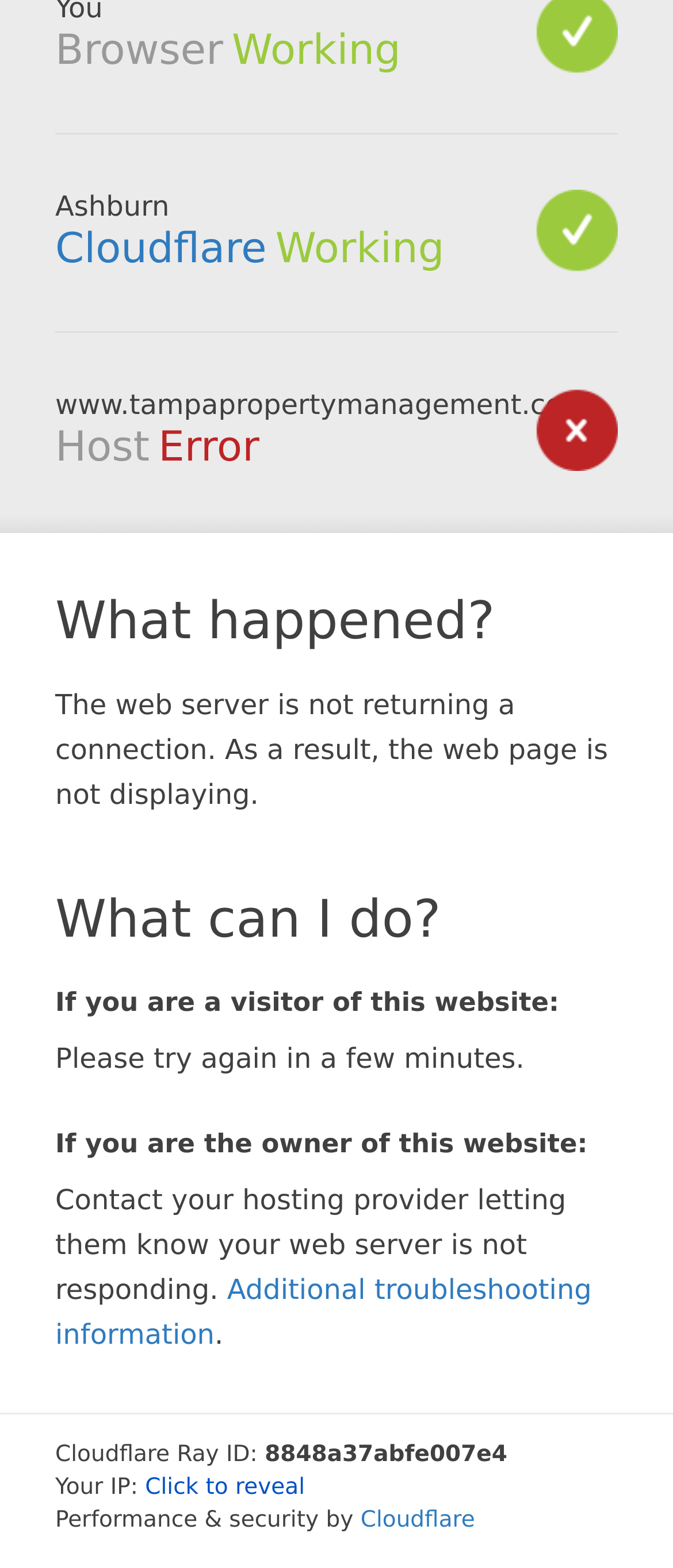Identify the bounding box coordinates of the HTML element based on this description: "Cloudflare".

[0.536, 0.962, 0.706, 0.978]